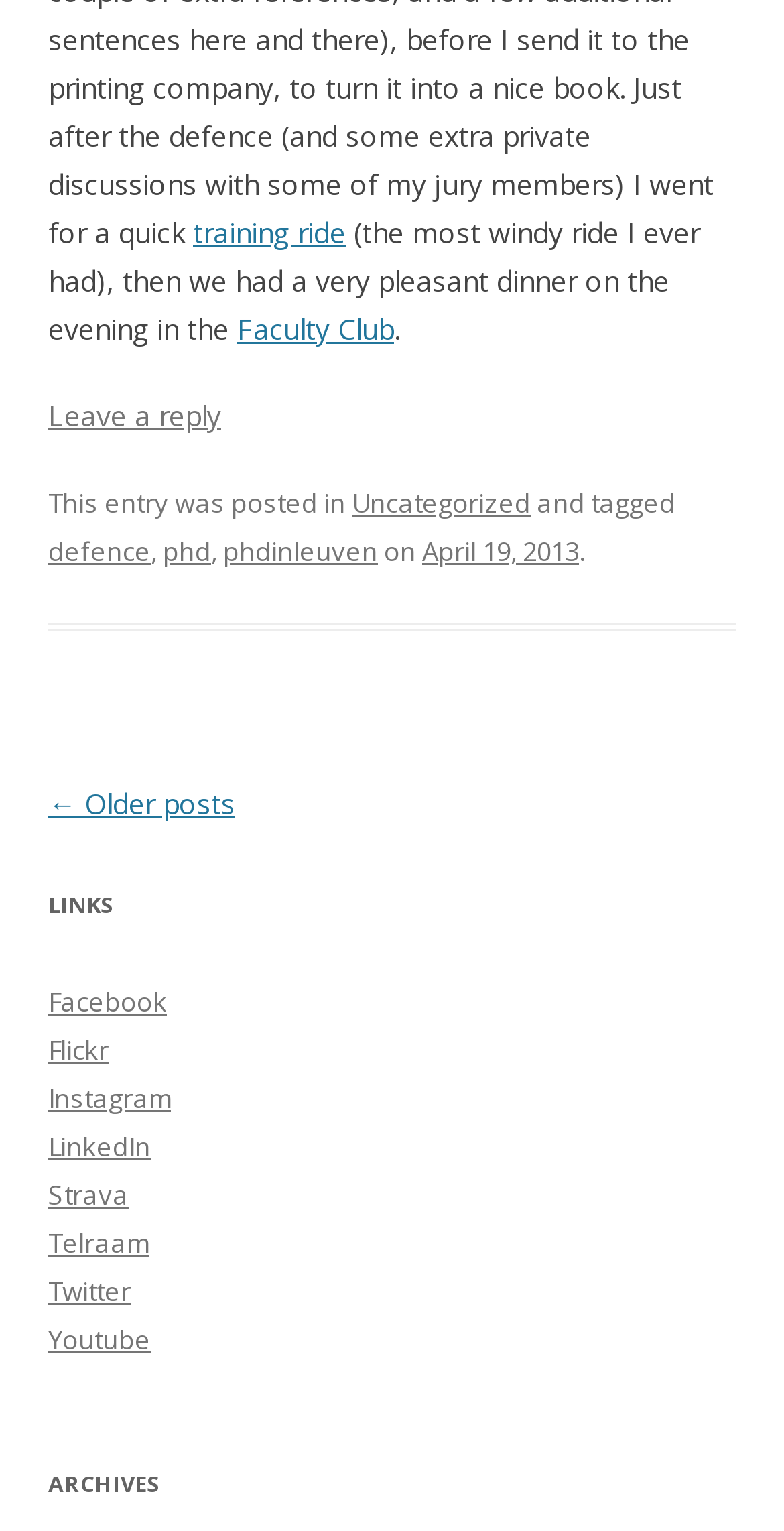Find the bounding box coordinates for the area that must be clicked to perform this action: "View older posts".

[0.062, 0.512, 0.3, 0.537]